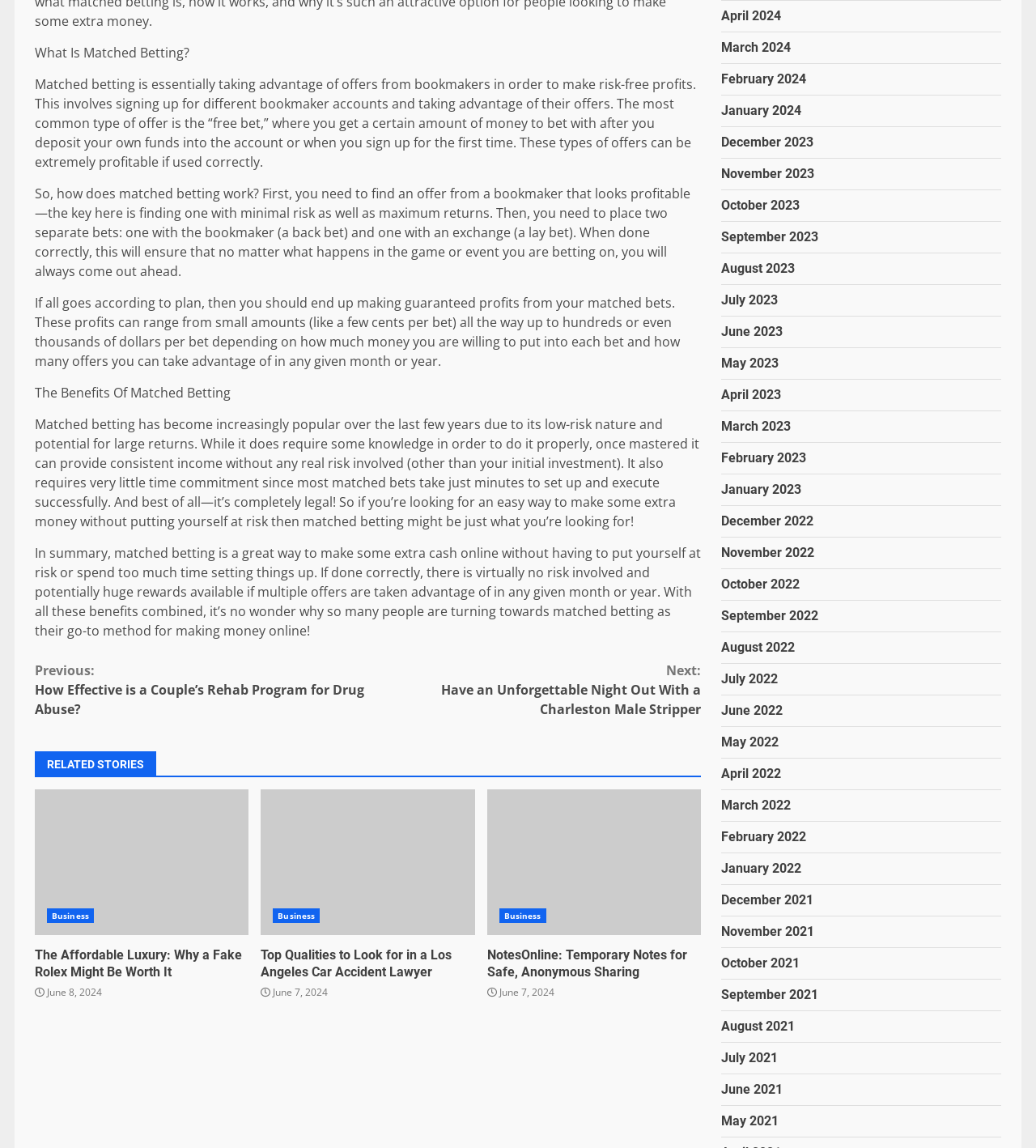Please determine the bounding box coordinates of the element to click in order to execute the following instruction: "Browse 'April 2024'". The coordinates should be four float numbers between 0 and 1, specified as [left, top, right, bottom].

[0.696, 0.007, 0.754, 0.021]